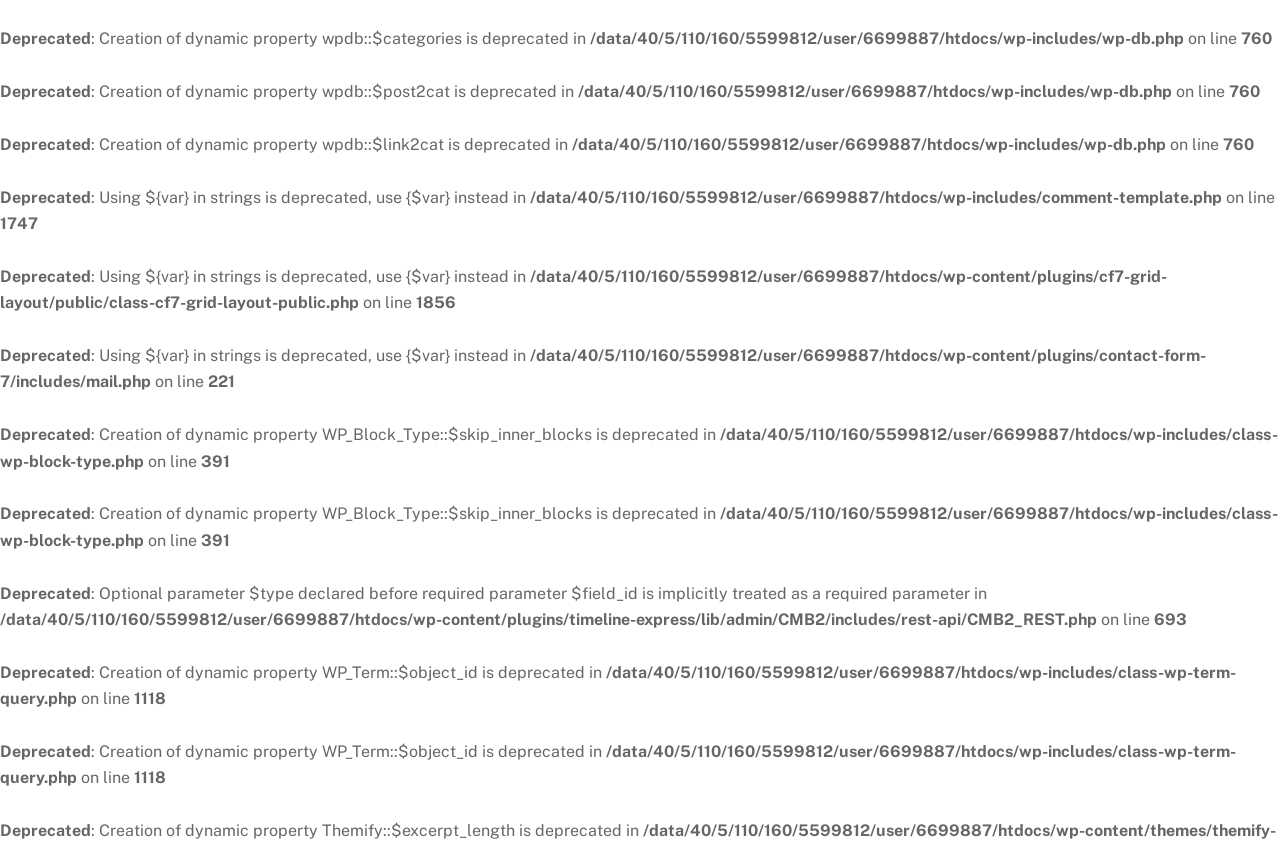Create an in-depth description of the webpage, covering main sections.

This webpage appears to be a list of deprecated functions or properties in a WordPress installation. The page is dominated by a series of error messages, each with a similar format.

At the top of the page, there are multiple instances of the text "Deprecated" followed by a description of the deprecated property or function, the file path where the issue is located, and the line number. These error messages are stacked vertically, with each one below the previous one.

The descriptions of the deprecated properties or functions are quite technical, mentioning specific PHP files and line numbers. The file paths suggest that the issues are related to various WordPress plugins and core files.

There are no images on the page, and the layout is simple, with a focus on presenting the error messages in a clear and concise manner. The text is densely packed, with little whitespace between the error messages. Overall, the page appears to be a technical debugging or error log page, rather than a page intended for general users.